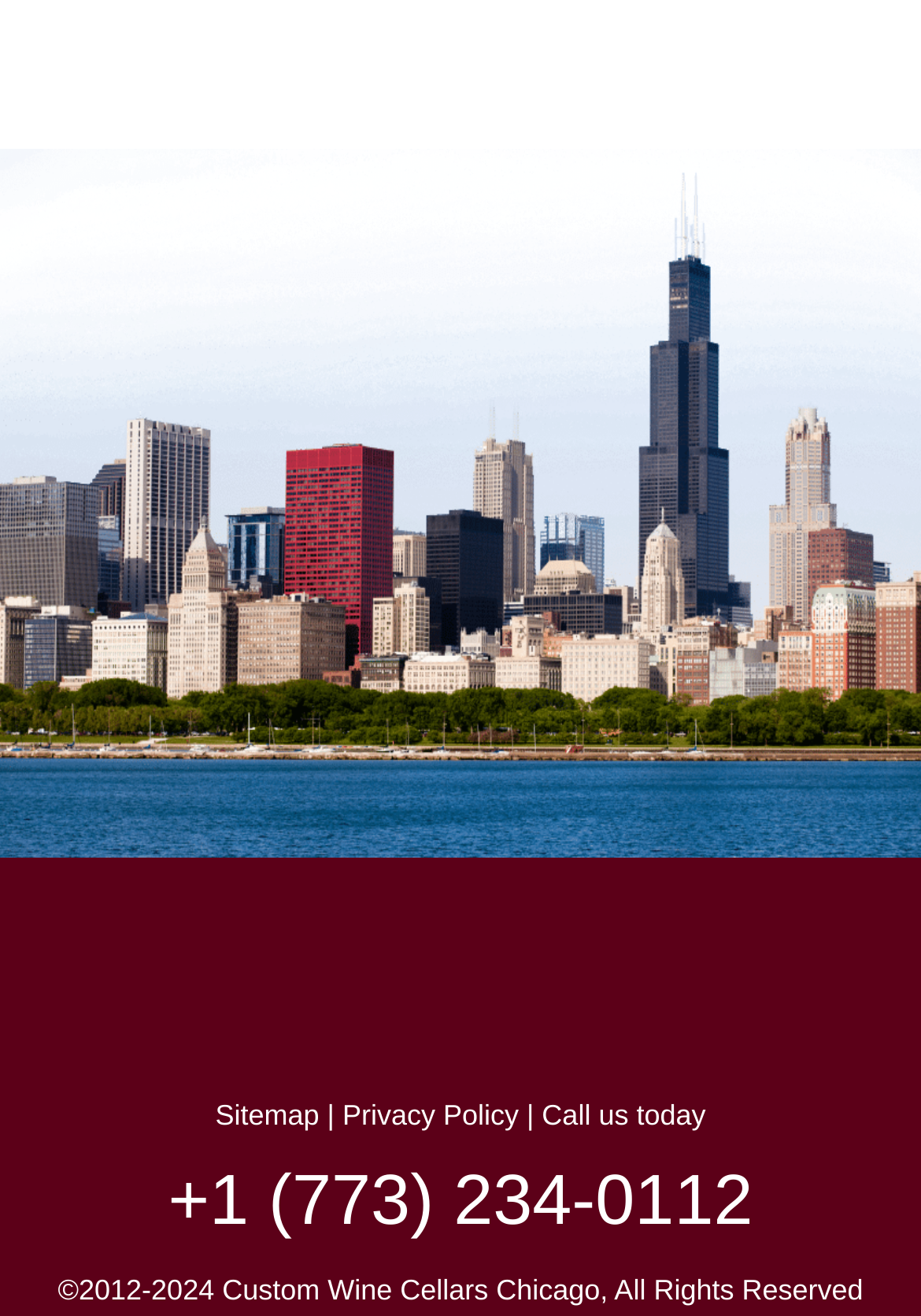What is the purpose of the link 'Sitemap'?
Please provide a comprehensive answer based on the visual information in the image.

The link 'Sitemap' is likely to lead to a page that provides a map or an overview of the website's structure and content, allowing users to easily navigate and find information.